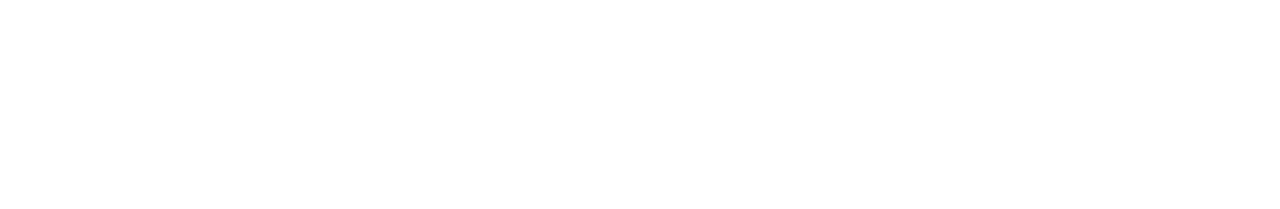Can you find the bounding box coordinates for the UI element given this description: "Covid 19 Updates"? Provide the coordinates as four float numbers between 0 and 1: [left, top, right, bottom].

None